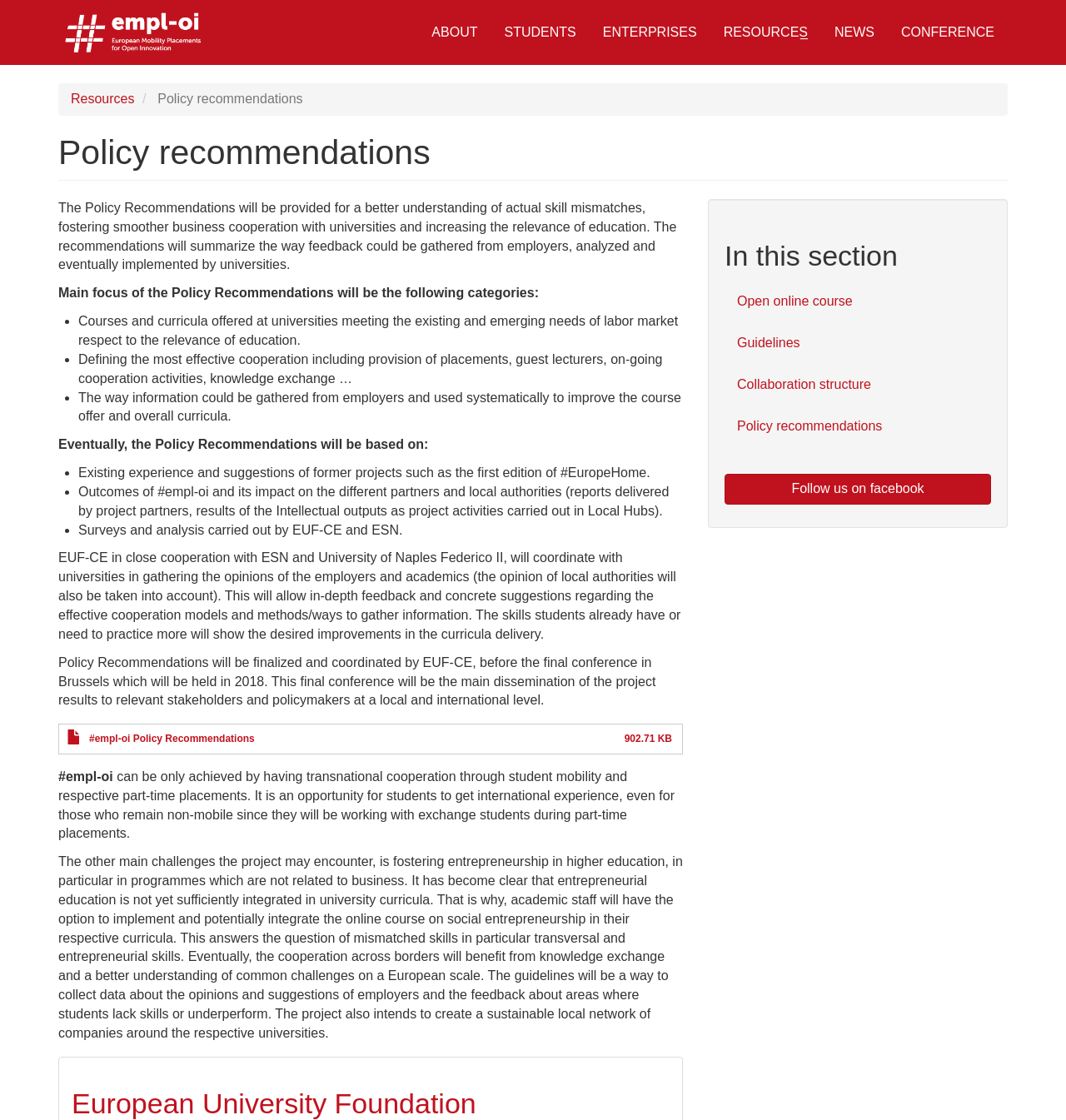Can you determine the bounding box coordinates of the area that needs to be clicked to fulfill the following instruction: "Click on the '#empl-oi Policy Recommendations' link"?

[0.084, 0.654, 0.239, 0.665]